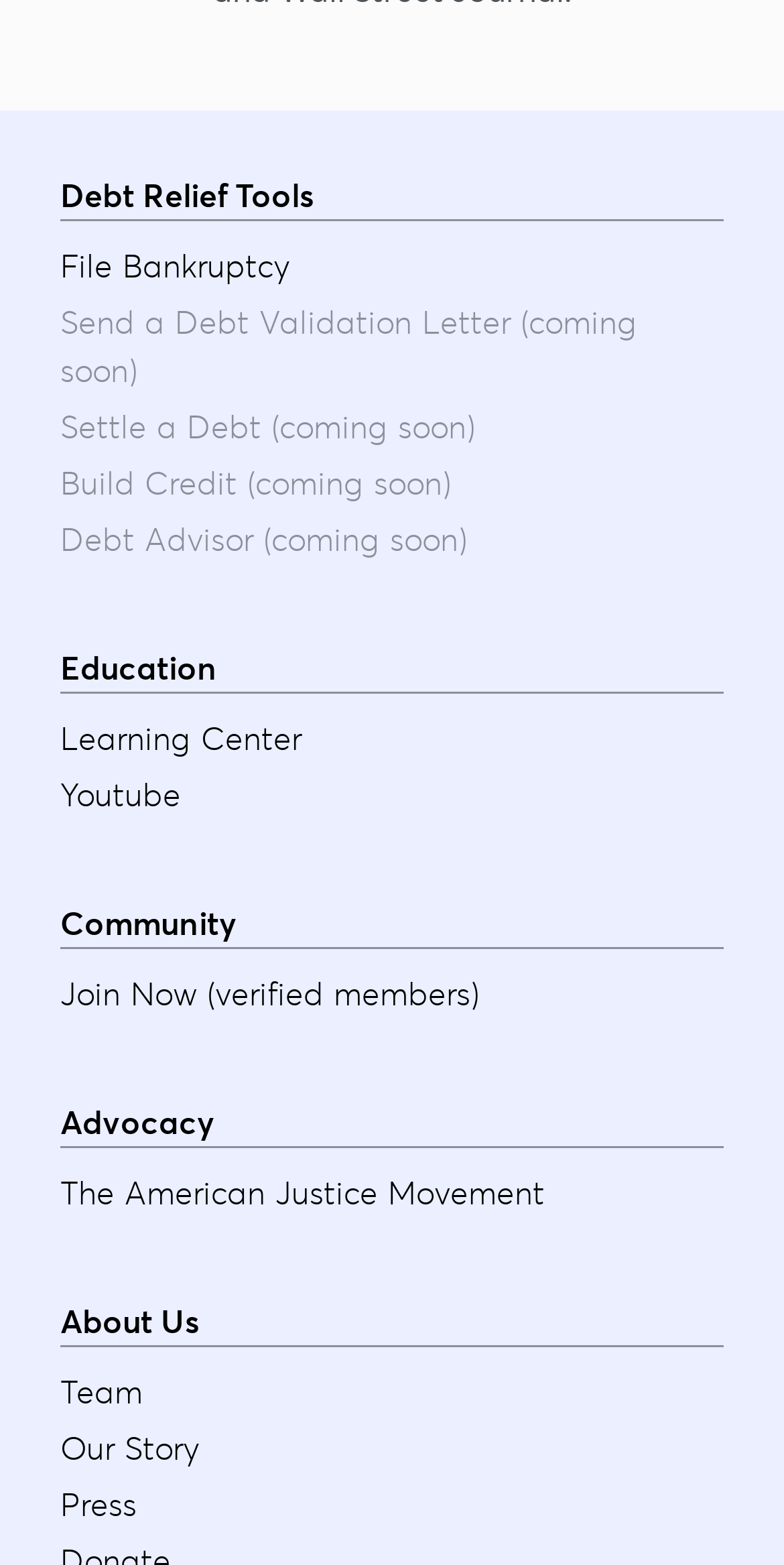Specify the bounding box coordinates of the area to click in order to execute this command: 'Learn more about The American Justice Movement'. The coordinates should consist of four float numbers ranging from 0 to 1, and should be formatted as [left, top, right, bottom].

[0.077, 0.747, 0.923, 0.777]